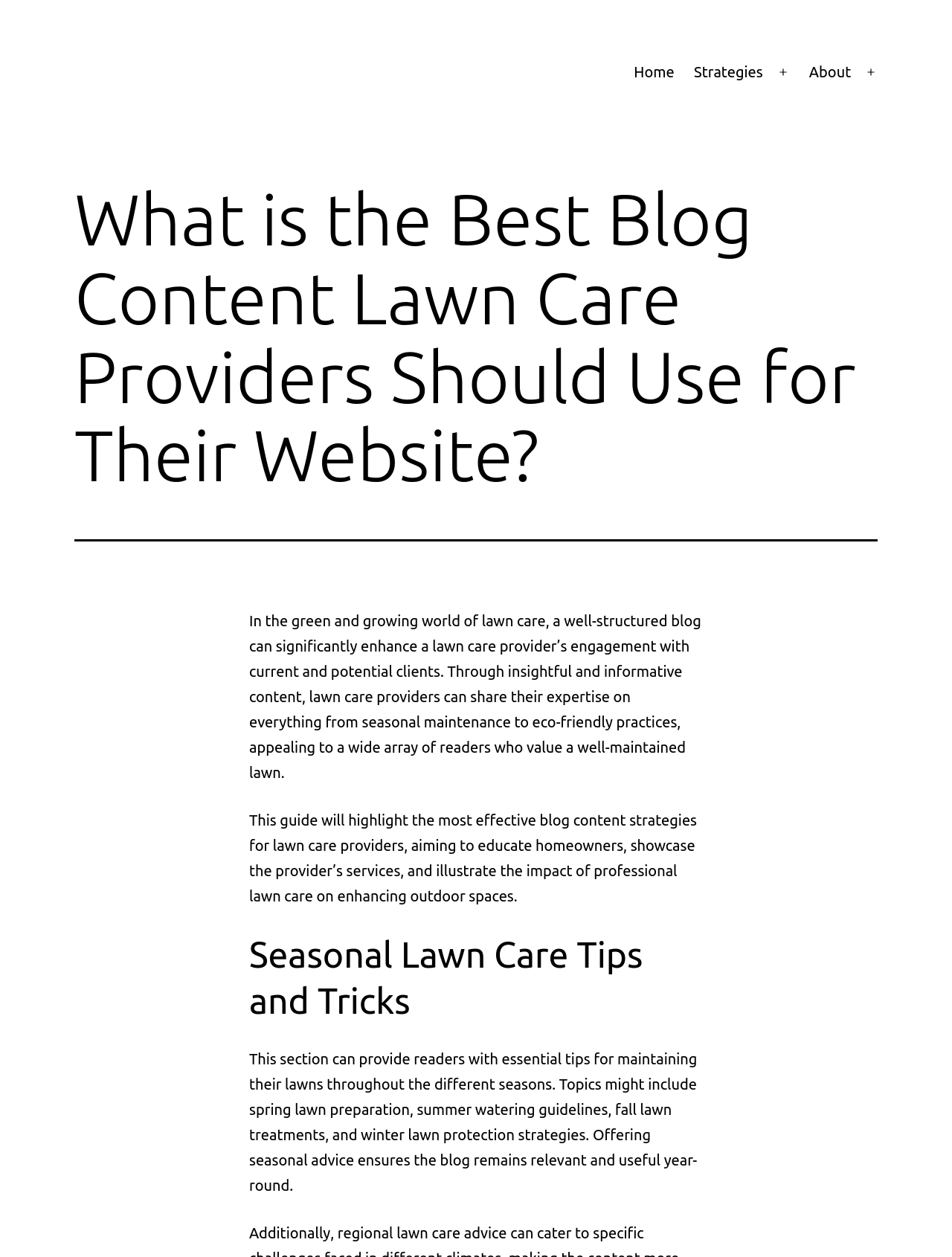Reply to the question below using a single word or brief phrase:
What type of lawn care advice is provided?

Seasonal maintenance